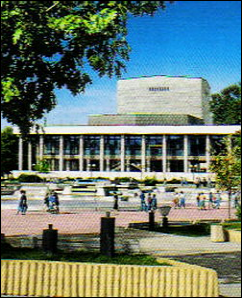Present a detailed portrayal of the image.

The image showcases the grand theatre located in the town of Pazardzhik, characterized by its modern architectural design and prominent façade. In the foreground, people gather around an outdoor plaza, contributing to a lively atmosphere. The expansive steps leading up to the theatre are lined with trees, adding a touch of greenery to the scene. Reflecting the cultural vibrancy of the town, this building not only serves as a hub for theatrical performances but also symbolizes the artistic spirit of the community. The clear blue sky above enhances the inviting nature of this public space, making it a popular destination for both locals and visitors alike.